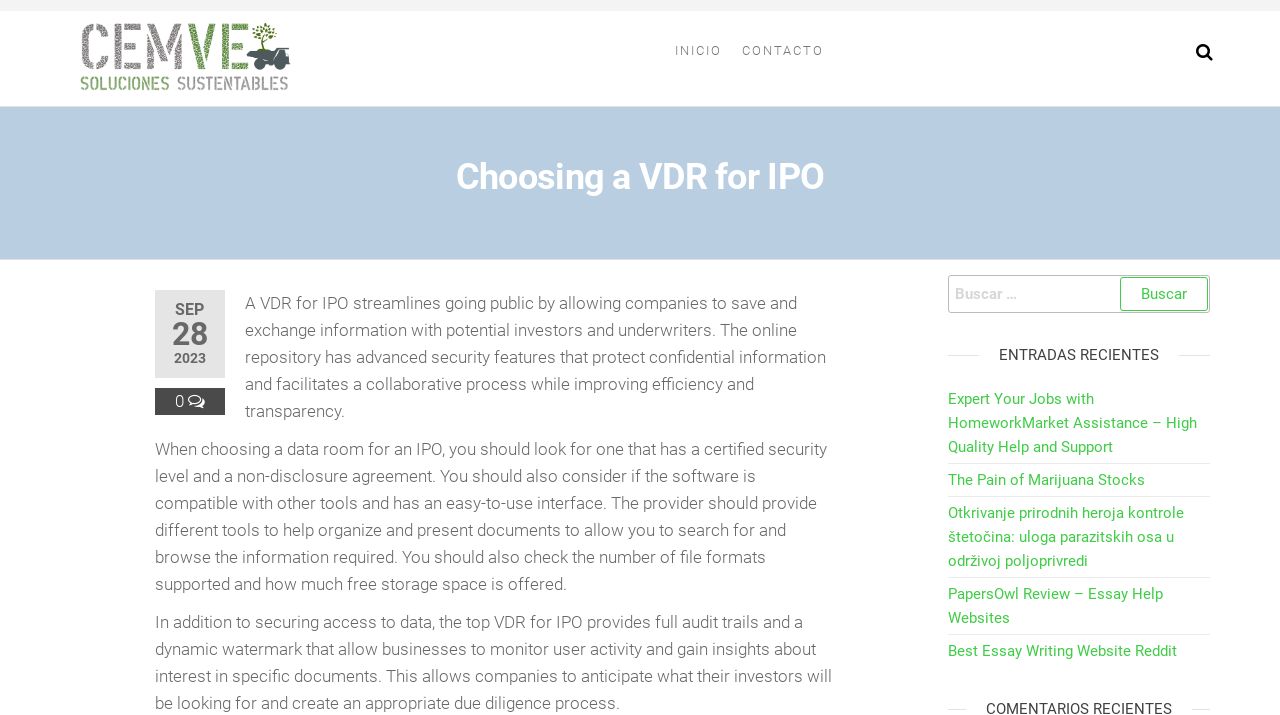What is the purpose of a VDR for IPO?
Refer to the image and give a detailed response to the question.

According to the webpage, a VDR for IPO streamlines going public by allowing companies to save and exchange information with potential investors and underwriters. This information is mentioned in the static text element with a bounding box coordinate of [0.191, 0.409, 0.645, 0.589].